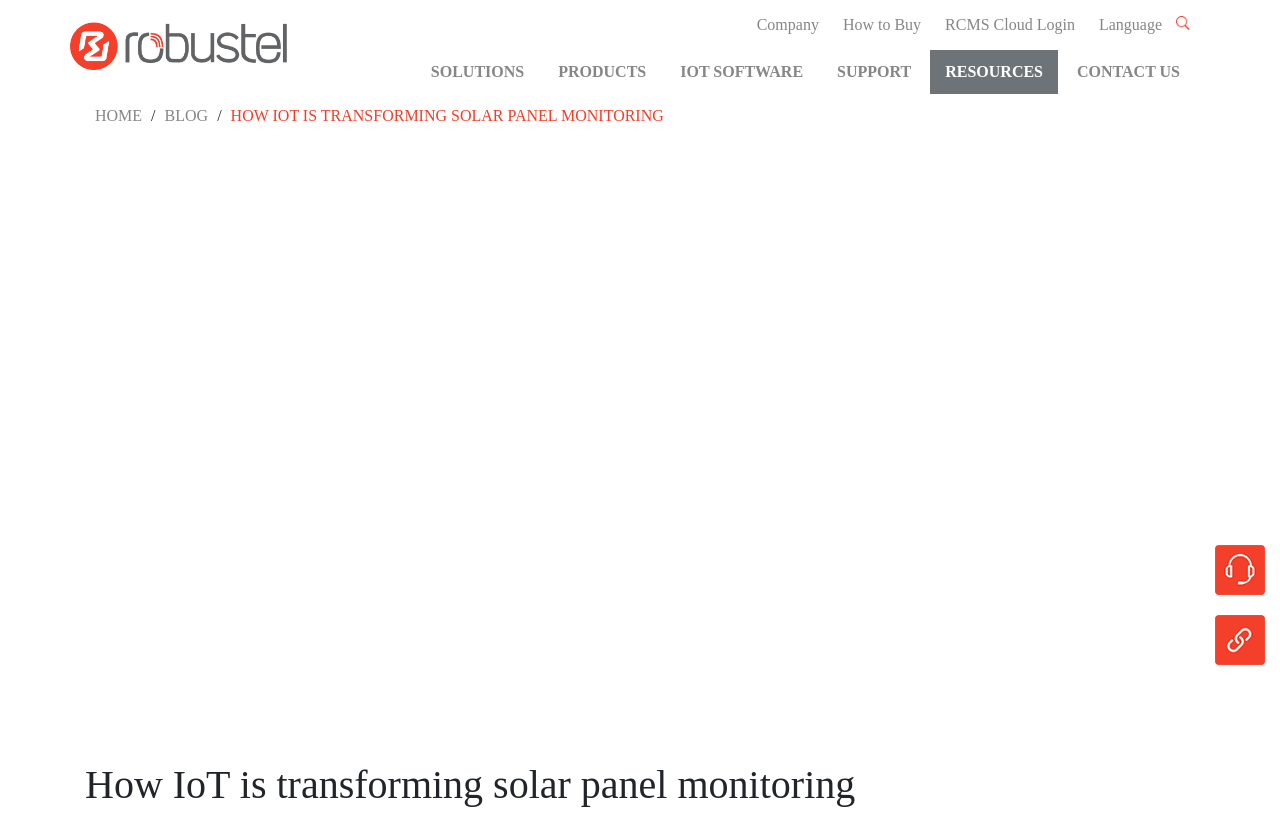Pinpoint the bounding box coordinates of the clickable element needed to complete the instruction: "View the Solar Farm image". The coordinates should be provided as four float numbers between 0 and 1: [left, top, right, bottom].

[0.109, 0.188, 0.891, 0.859]